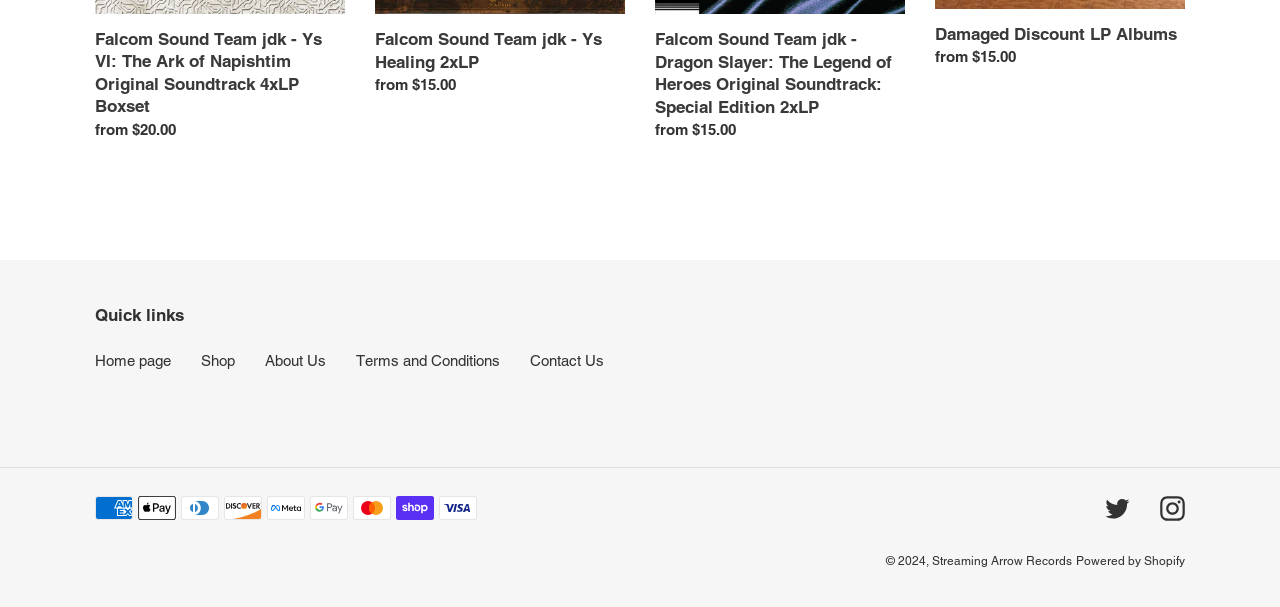Identify the bounding box coordinates of the part that should be clicked to carry out this instruction: "Click on Home page".

[0.074, 0.58, 0.134, 0.608]